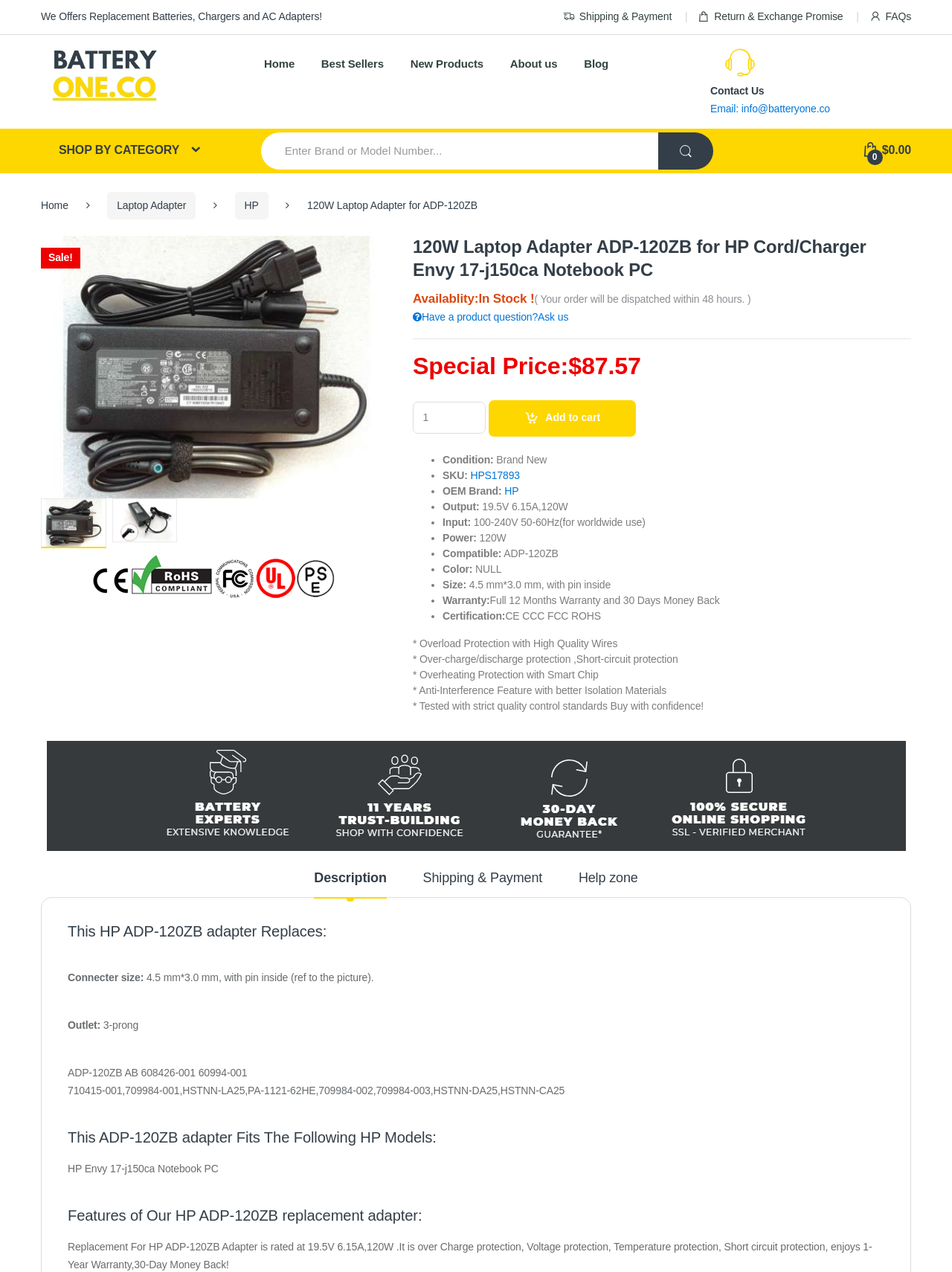What is the certification of the laptop adapter?
Based on the visual information, provide a detailed and comprehensive answer.

I found the answer by looking at the product features section, where it says 'Certification: CE CCC FCC ROHS'. The certification is explicitly mentioned as CE CCC FCC ROHS.